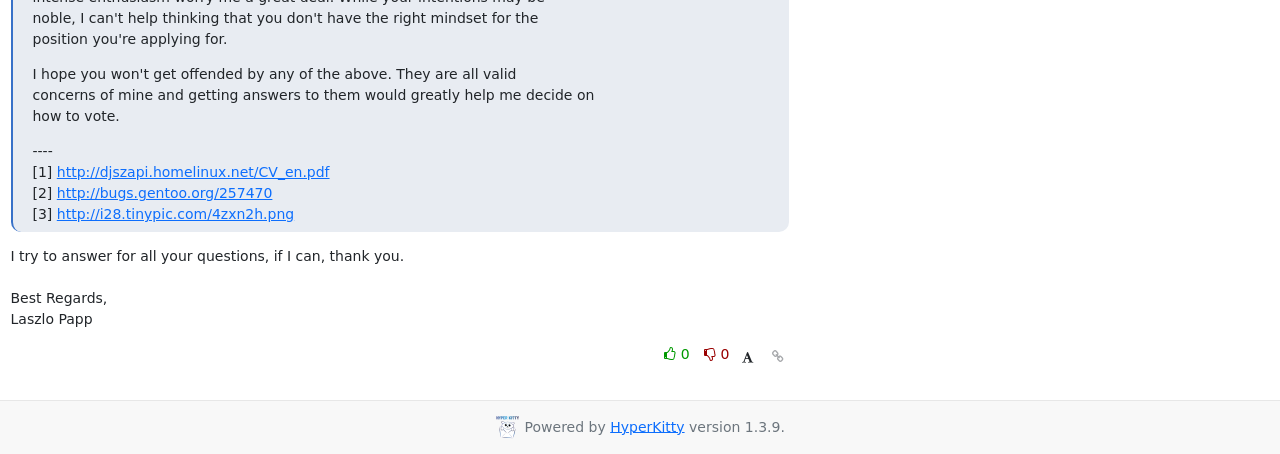What is the text above the 'Like thread' button?
Look at the image and answer the question with a single word or phrase.

0